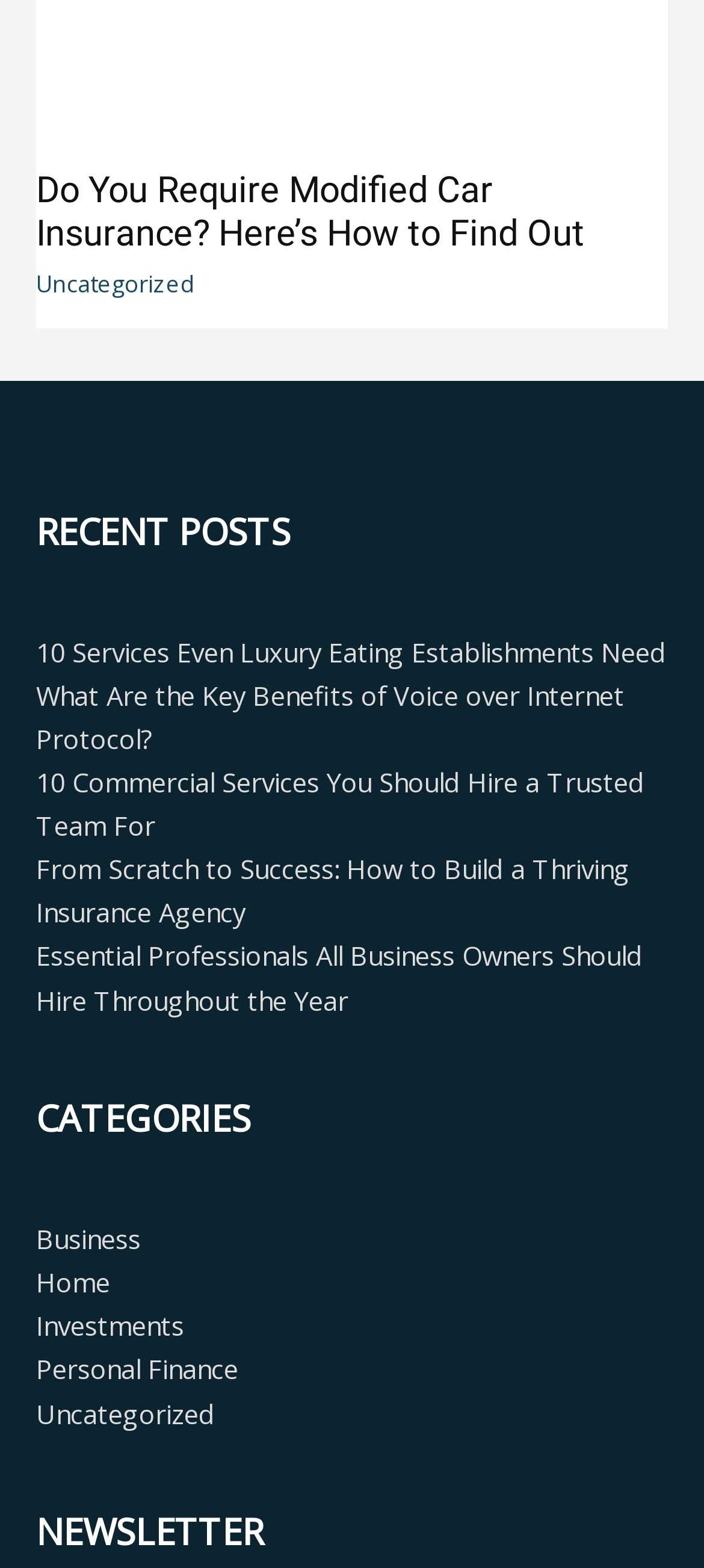Please determine the bounding box coordinates of the element to click in order to execute the following instruction: "read the article about modified car insurance". The coordinates should be four float numbers between 0 and 1, specified as [left, top, right, bottom].

[0.051, 0.107, 0.831, 0.162]